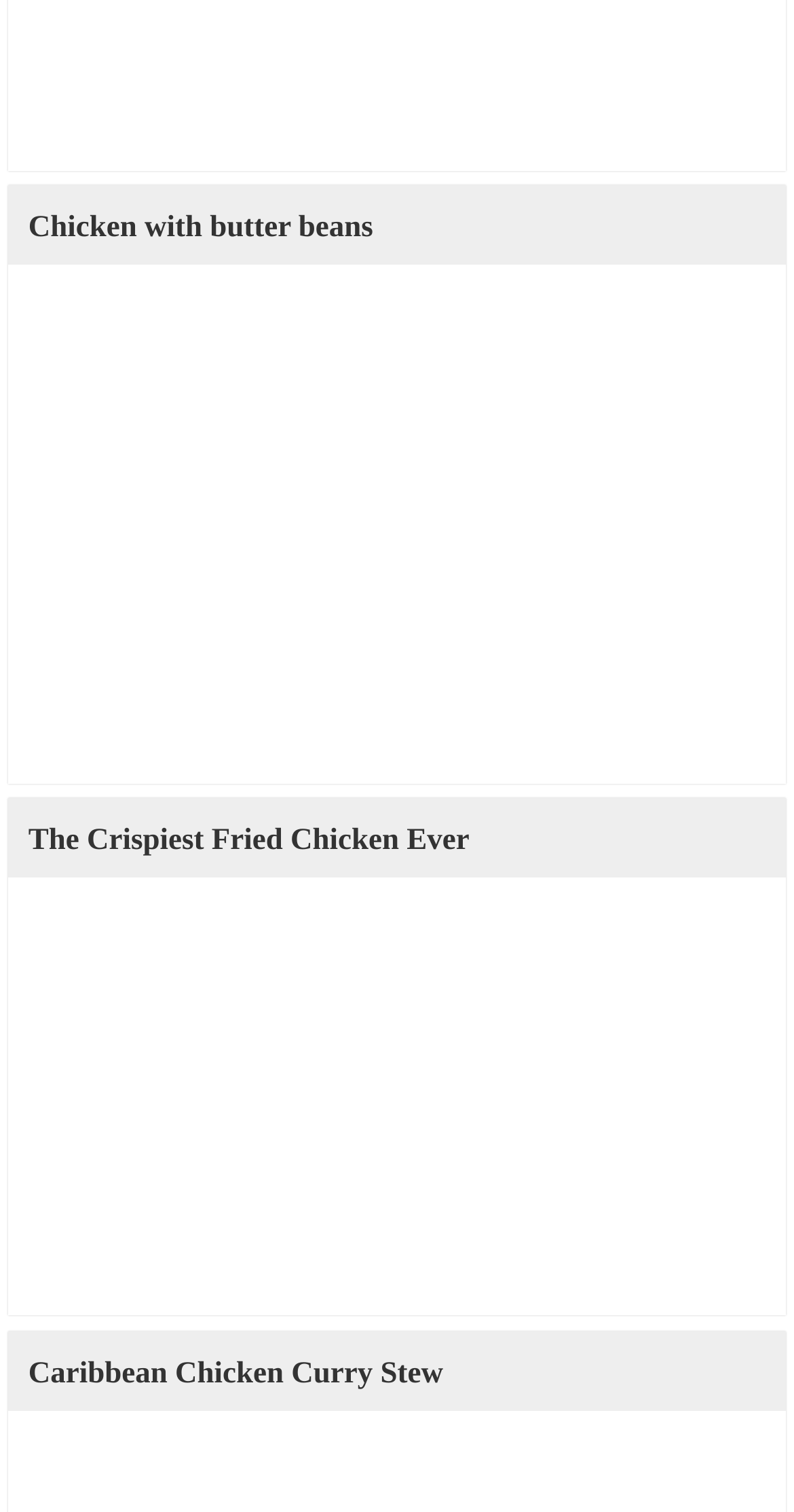Respond to the question below with a concise word or phrase:
How many images are on the webpage?

3